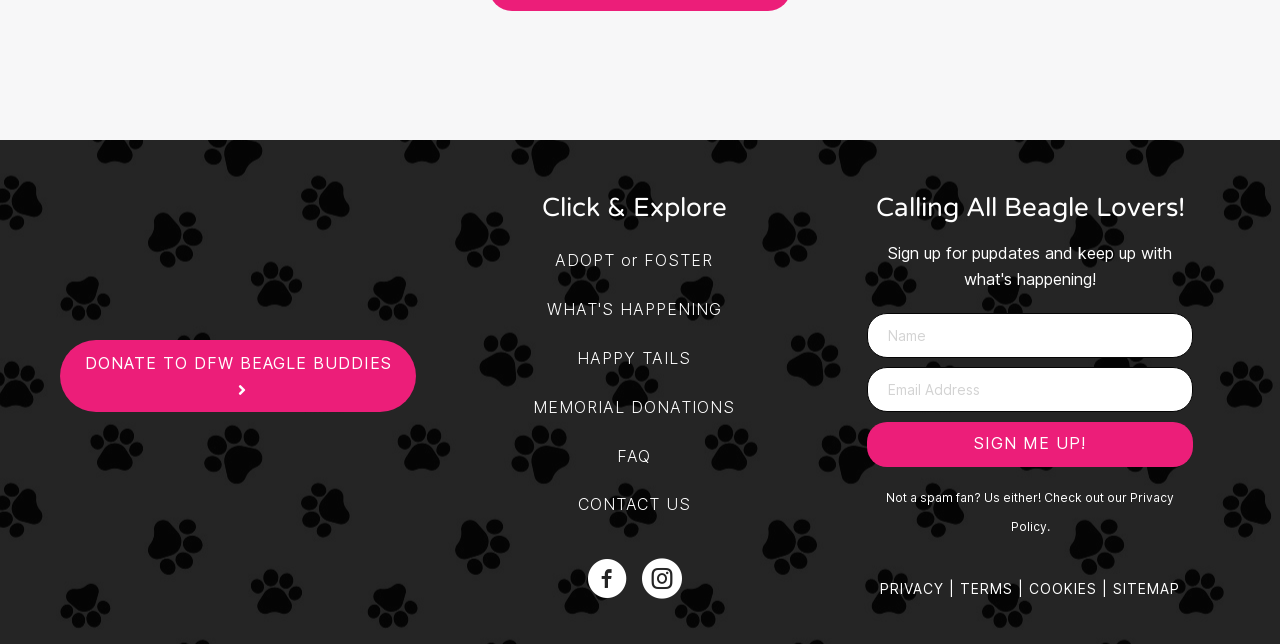Show the bounding box coordinates for the element that needs to be clicked to execute the following instruction: "Click the ADOPT link". Provide the coordinates in the form of four float numbers between 0 and 1, i.e., [left, top, right, bottom].

[0.434, 0.389, 0.48, 0.42]